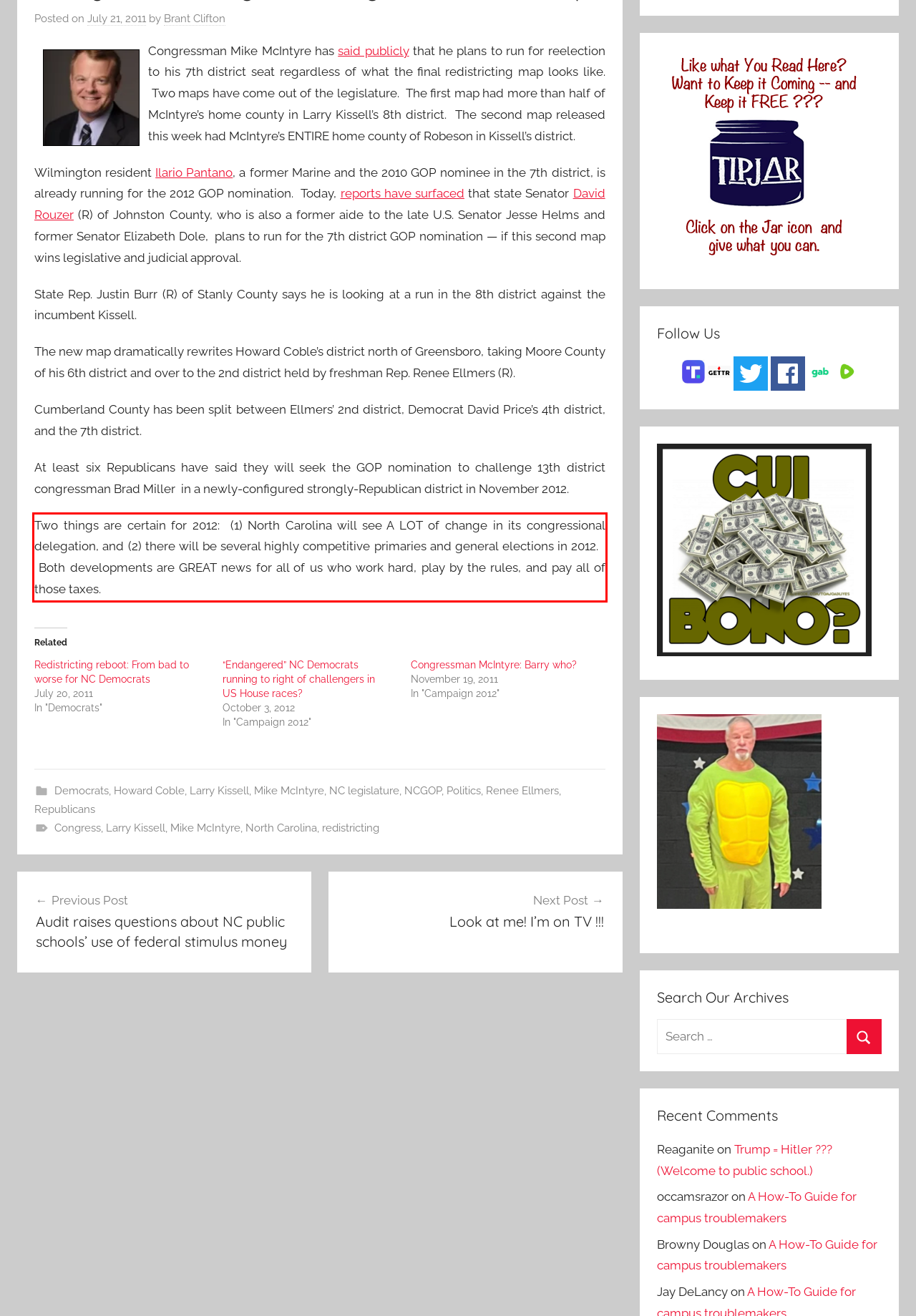Please identify and extract the text content from the UI element encased in a red bounding box on the provided webpage screenshot.

Two things are certain for 2012: (1) North Carolina will see A LOT of change in its congressional delegation, and (2) there will be several highly competitive primaries and general elections in 2012. Both developments are GREAT news for all of us who work hard, play by the rules, and pay all of those taxes.